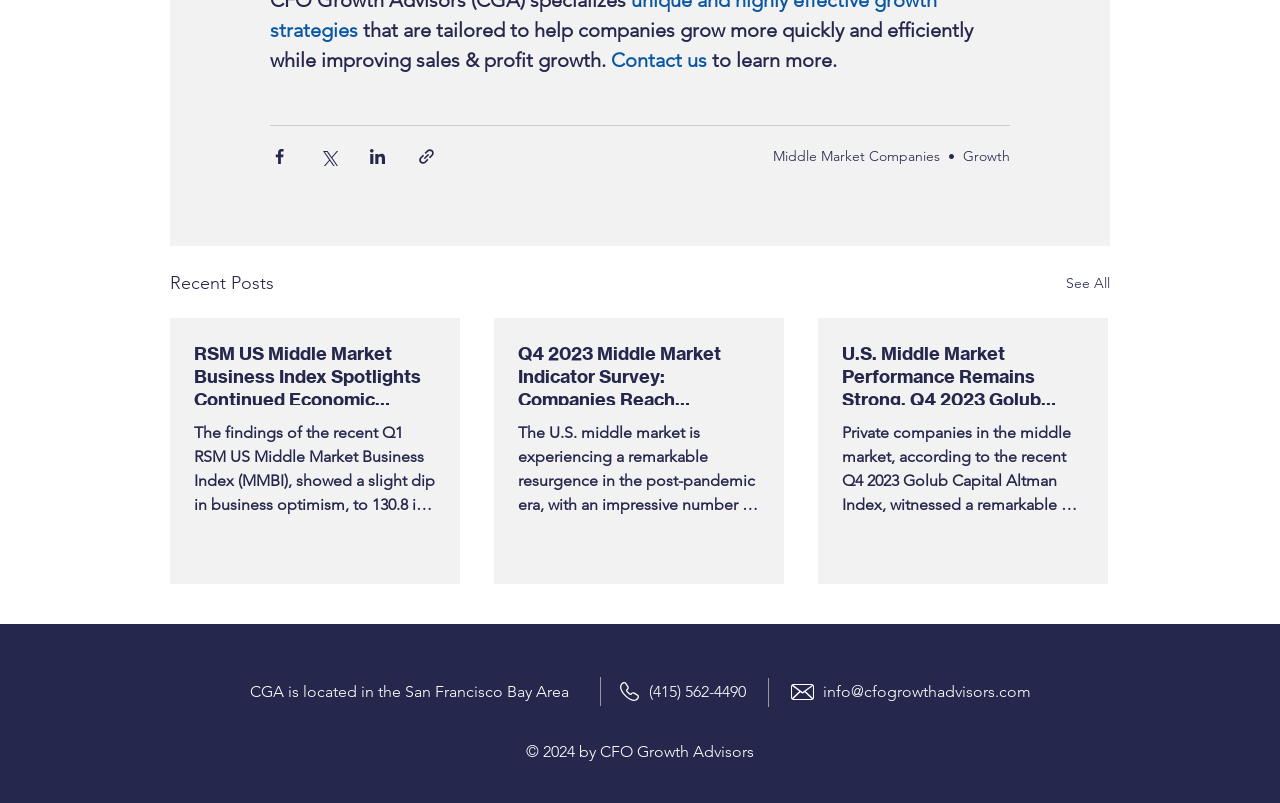Can you provide the bounding box coordinates for the element that should be clicked to implement the instruction: "Read the recent post about RSM US Middle Market Business Index"?

[0.152, 0.426, 0.341, 0.504]